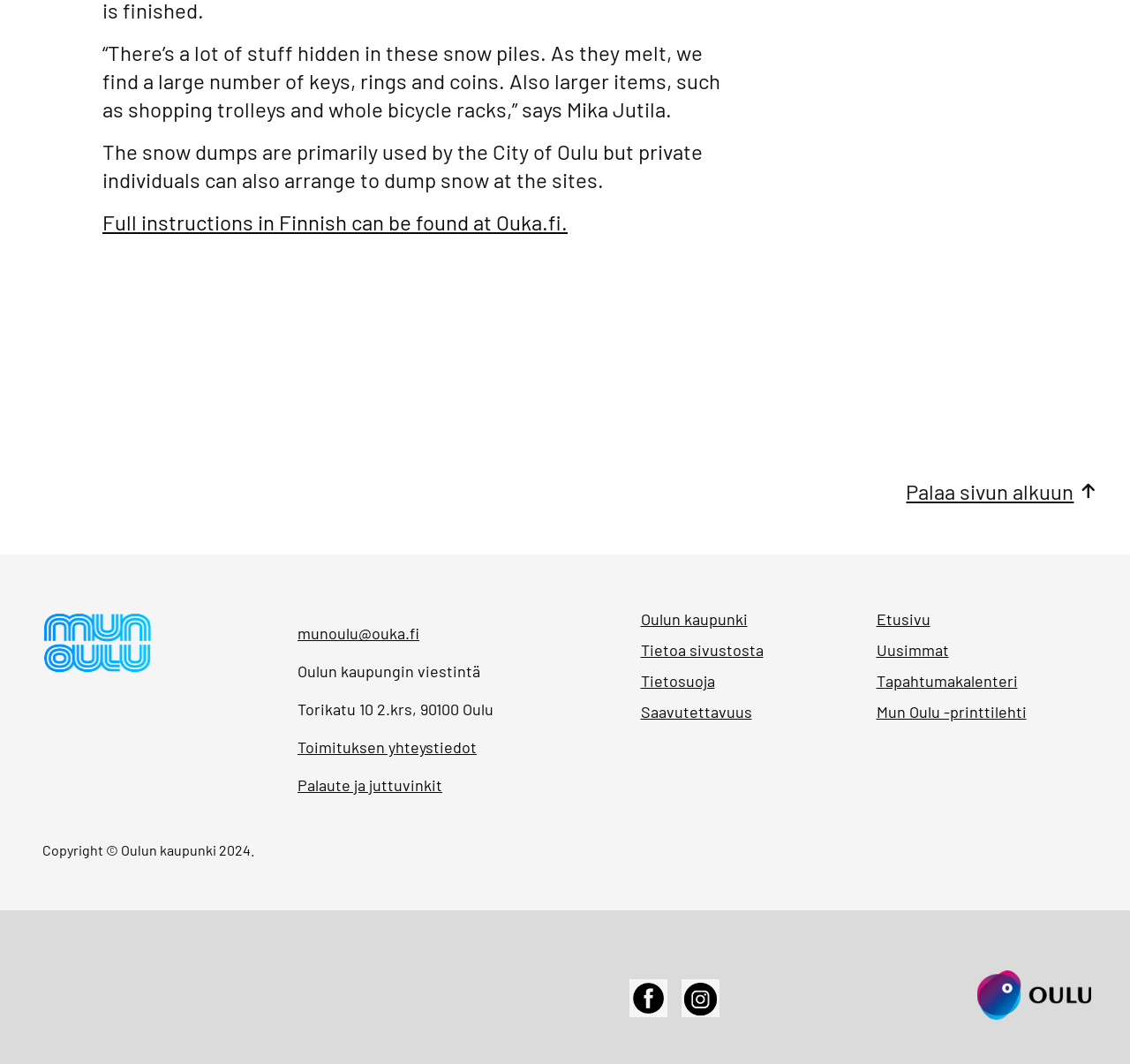Specify the bounding box coordinates of the region I need to click to perform the following instruction: "View the city's social media on Facebook". The coordinates must be four float numbers in the range of 0 to 1, i.e., [left, top, right, bottom].

[0.557, 0.92, 0.59, 0.956]